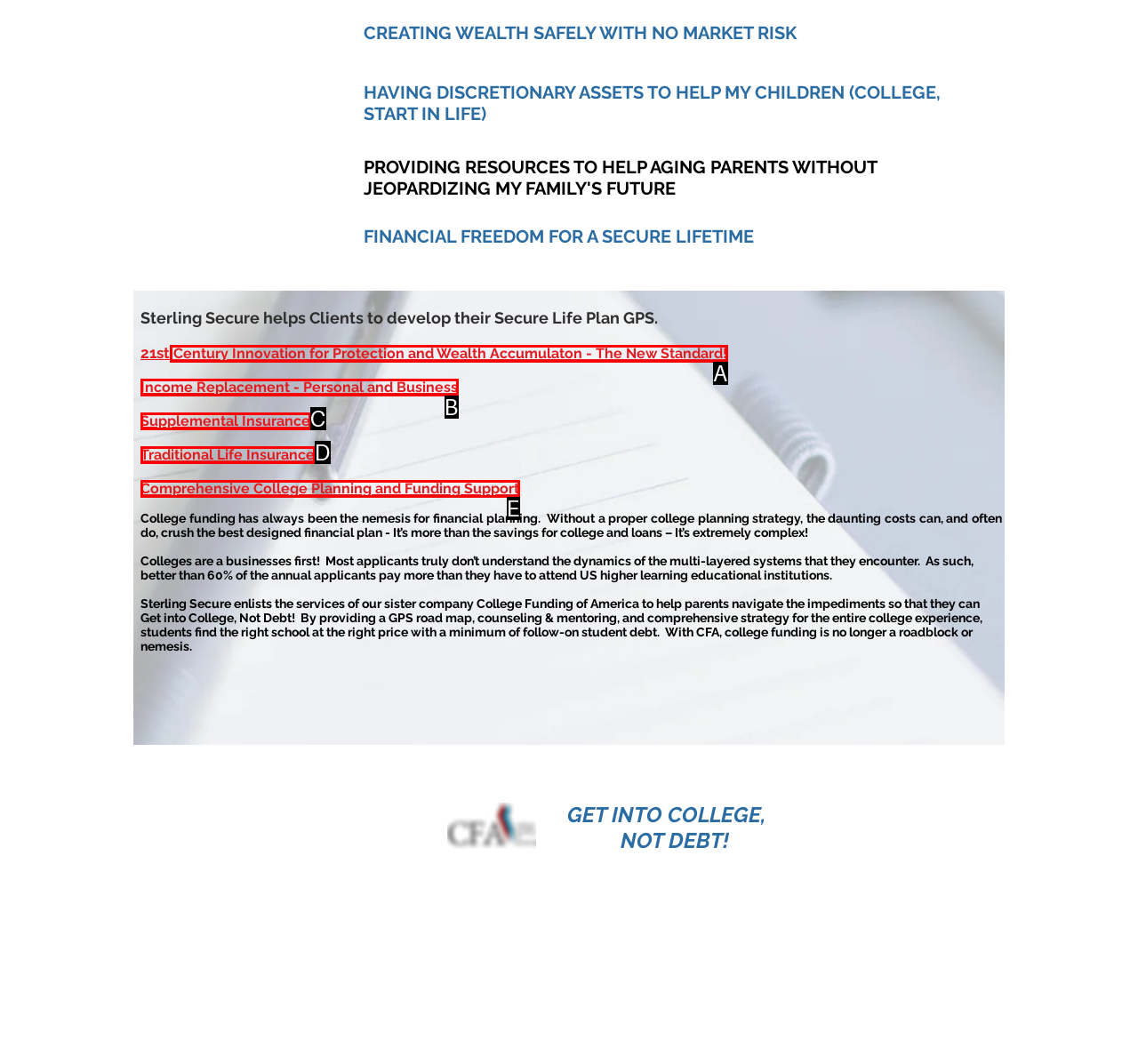From the choices provided, which HTML element best fits the description: Traditional Life Insurance? Answer with the appropriate letter.

D